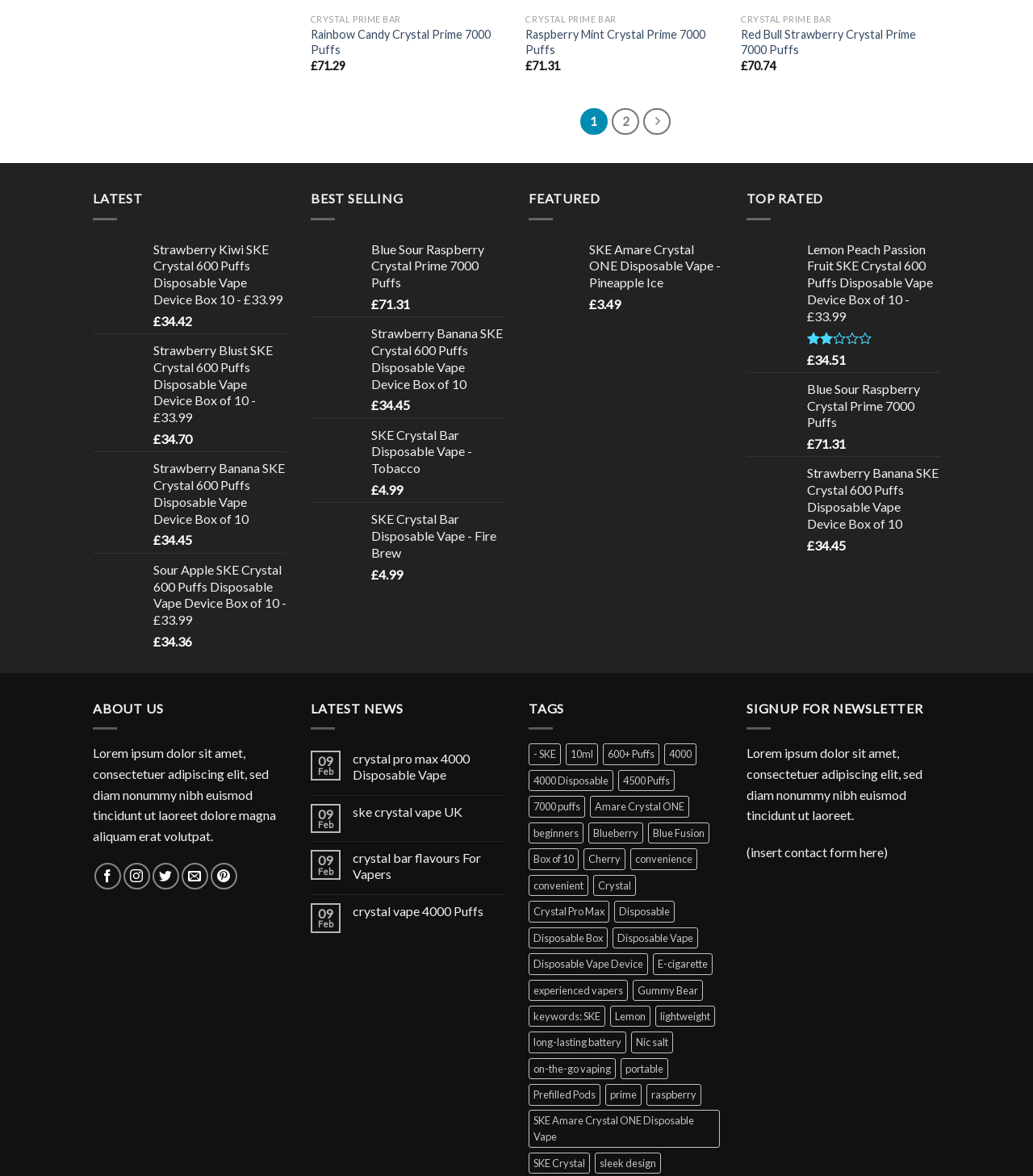What is the price of Raspberry Mint Crystal Prime 7000 Puffs?
Please use the image to deliver a detailed and complete answer.

I found the price by looking at the product information section, where it lists the product name 'Raspberry Mint Crystal Prime 7000 Puffs' and its corresponding price '£71.31'.